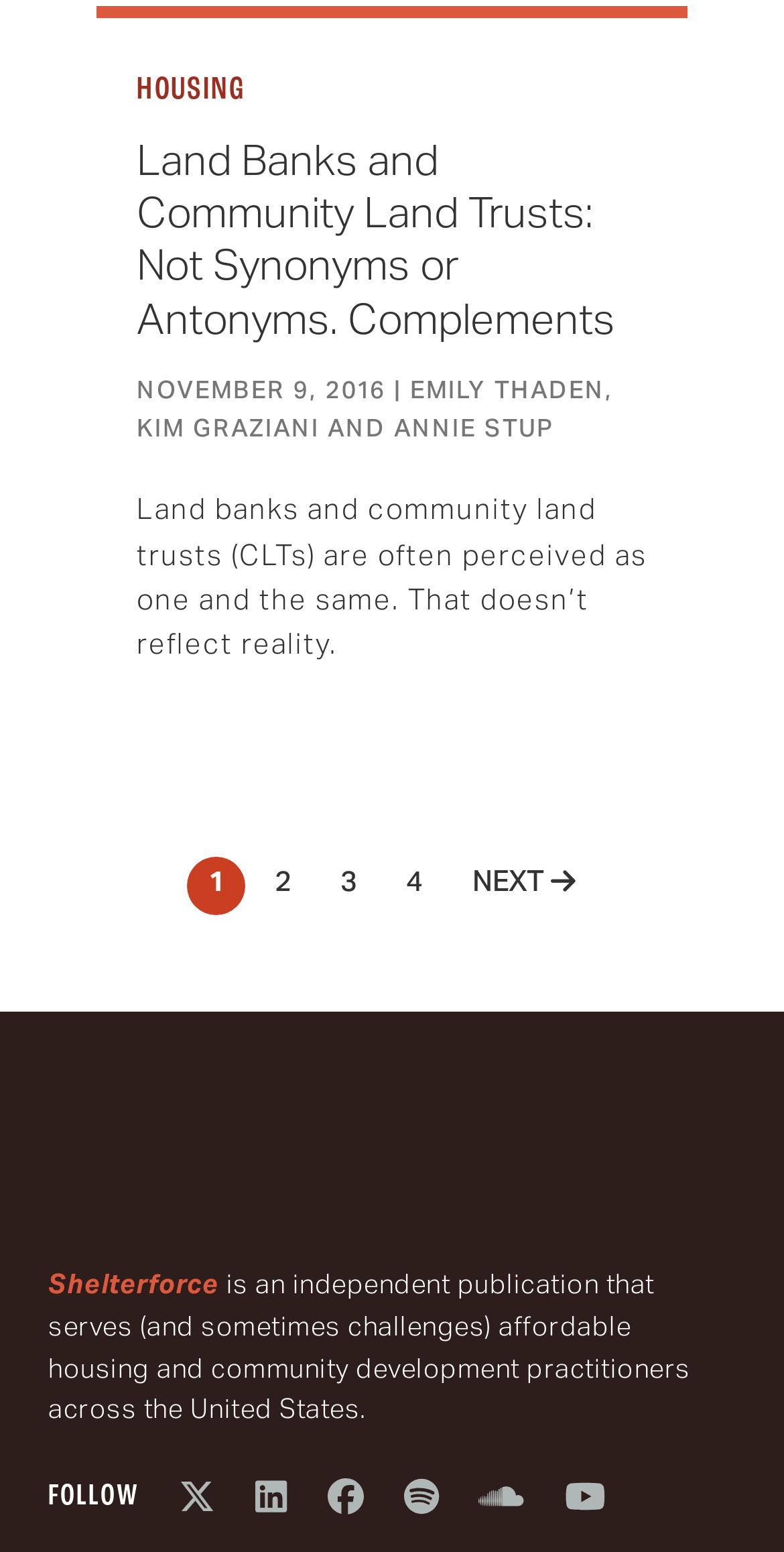What is the name of the publication?
Utilize the information in the image to give a detailed answer to the question.

The name of the publication can be found in the link element with the text 'Shelterforce' which is located at the bottom of the webpage.